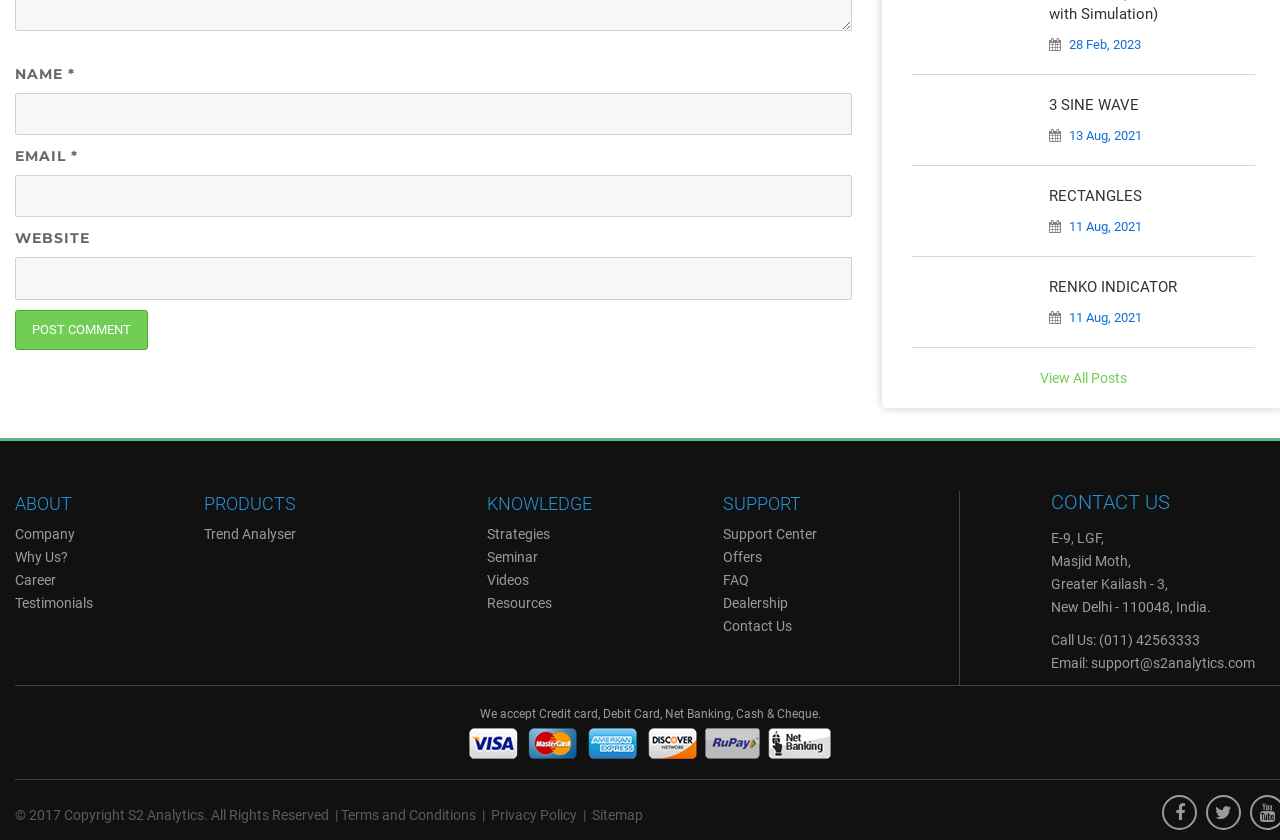Determine the bounding box coordinates of the area to click in order to meet this instruction: "Email support".

[0.852, 0.78, 0.98, 0.799]